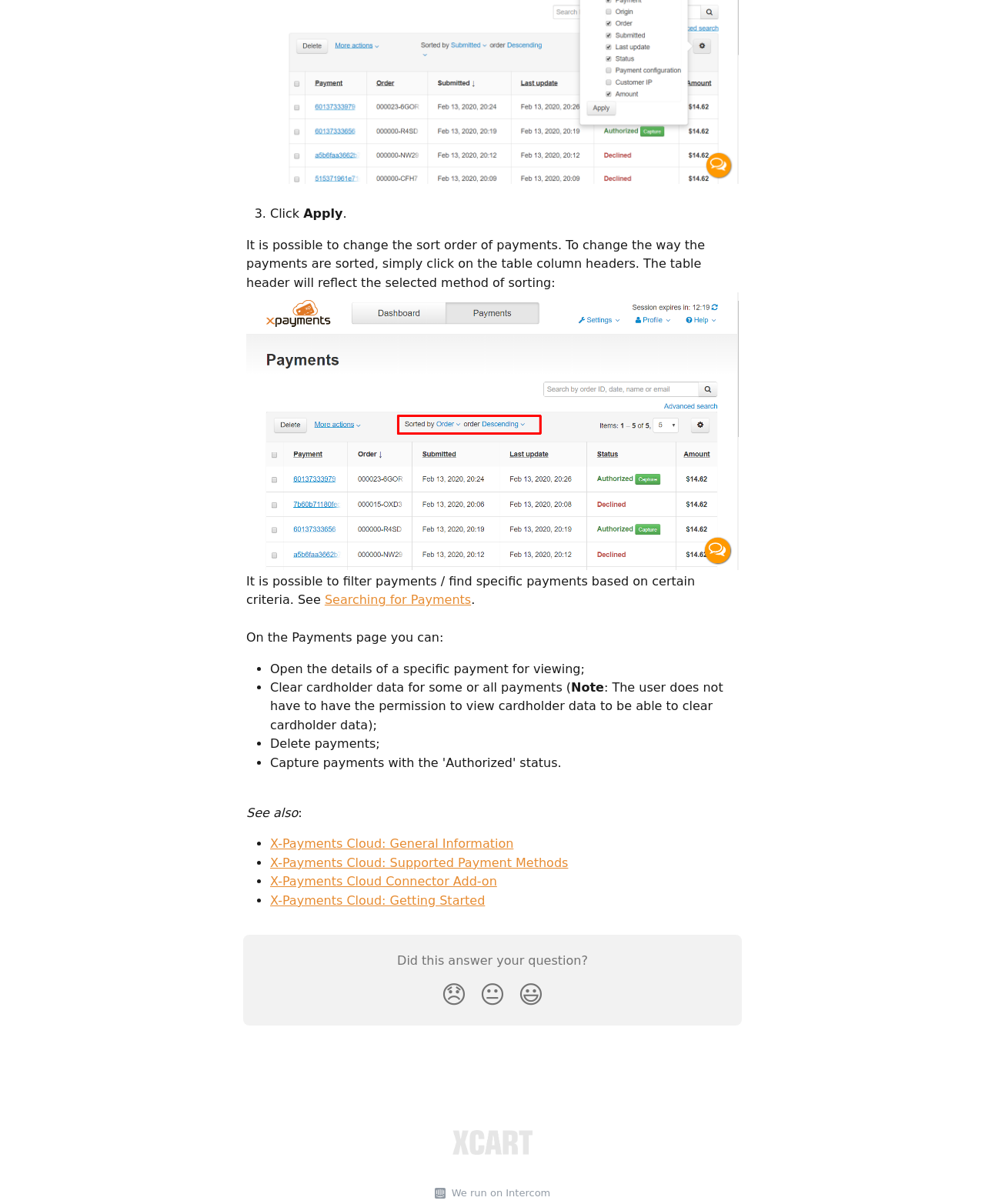Find the bounding box coordinates of the element you need to click on to perform this action: 'Delete payments'. The coordinates should be represented by four float values between 0 and 1, in the format [left, top, right, bottom].

[0.274, 0.612, 0.386, 0.624]